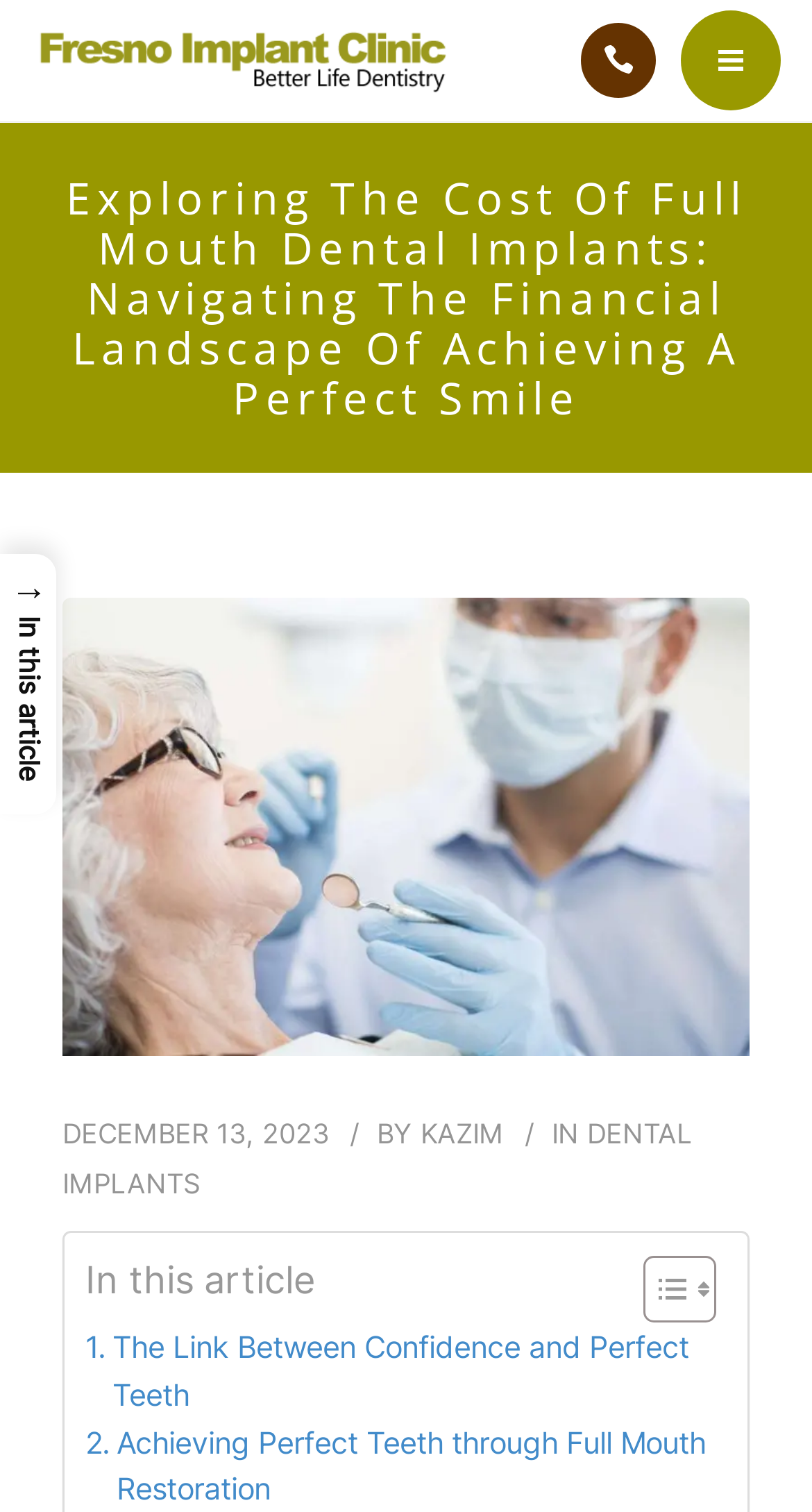Examine the image and give a thorough answer to the following question:
What is the name of the clinic?

I found the name of the clinic by looking at the top-left corner of the webpage, where the logo and the clinic's name 'Fresno Implant Clinic' are displayed.